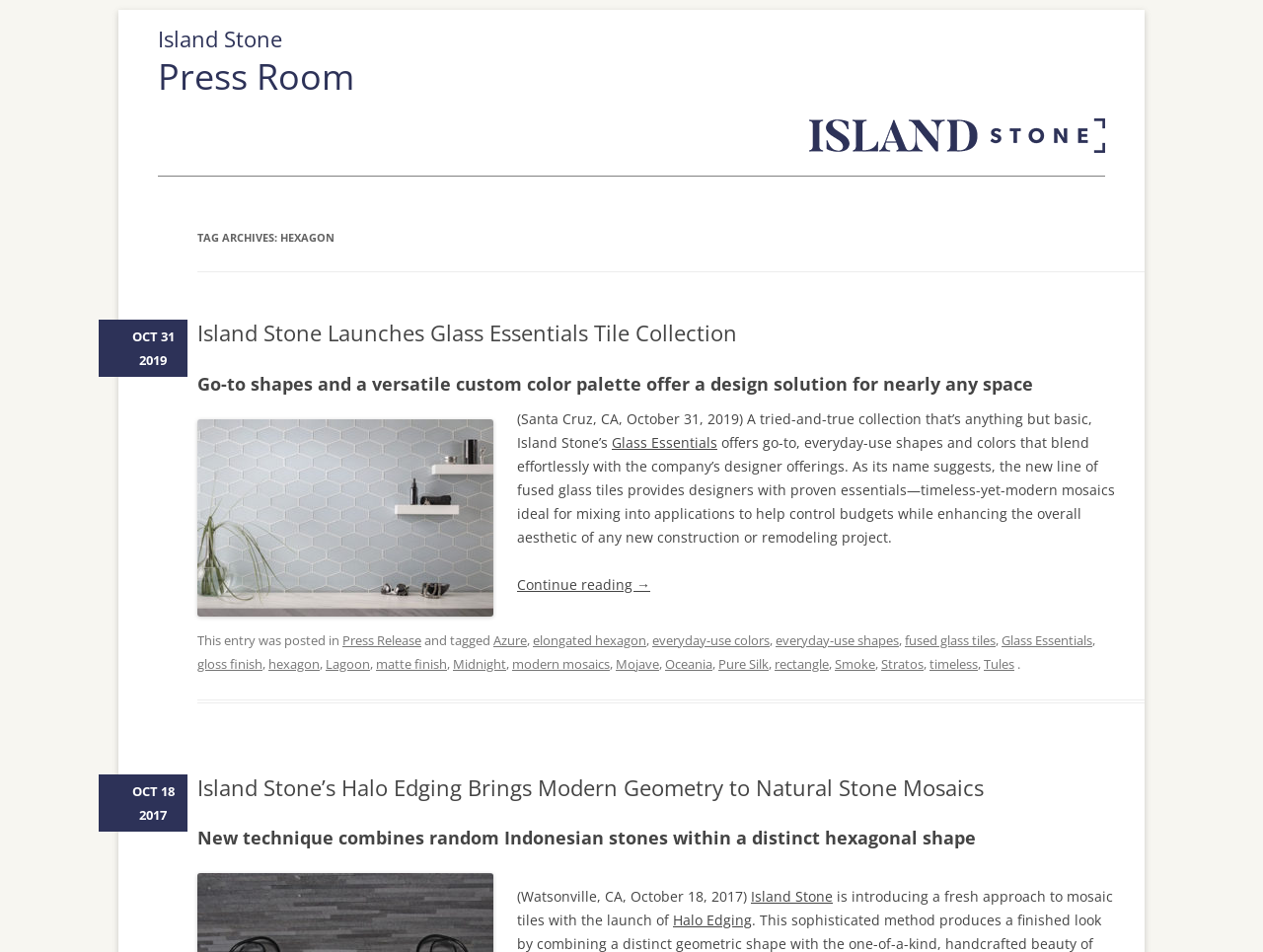Pinpoint the bounding box coordinates of the element you need to click to execute the following instruction: "Click on the 'Glass Essentials' link". The bounding box should be represented by four float numbers between 0 and 1, in the format [left, top, right, bottom].

[0.484, 0.455, 0.568, 0.474]